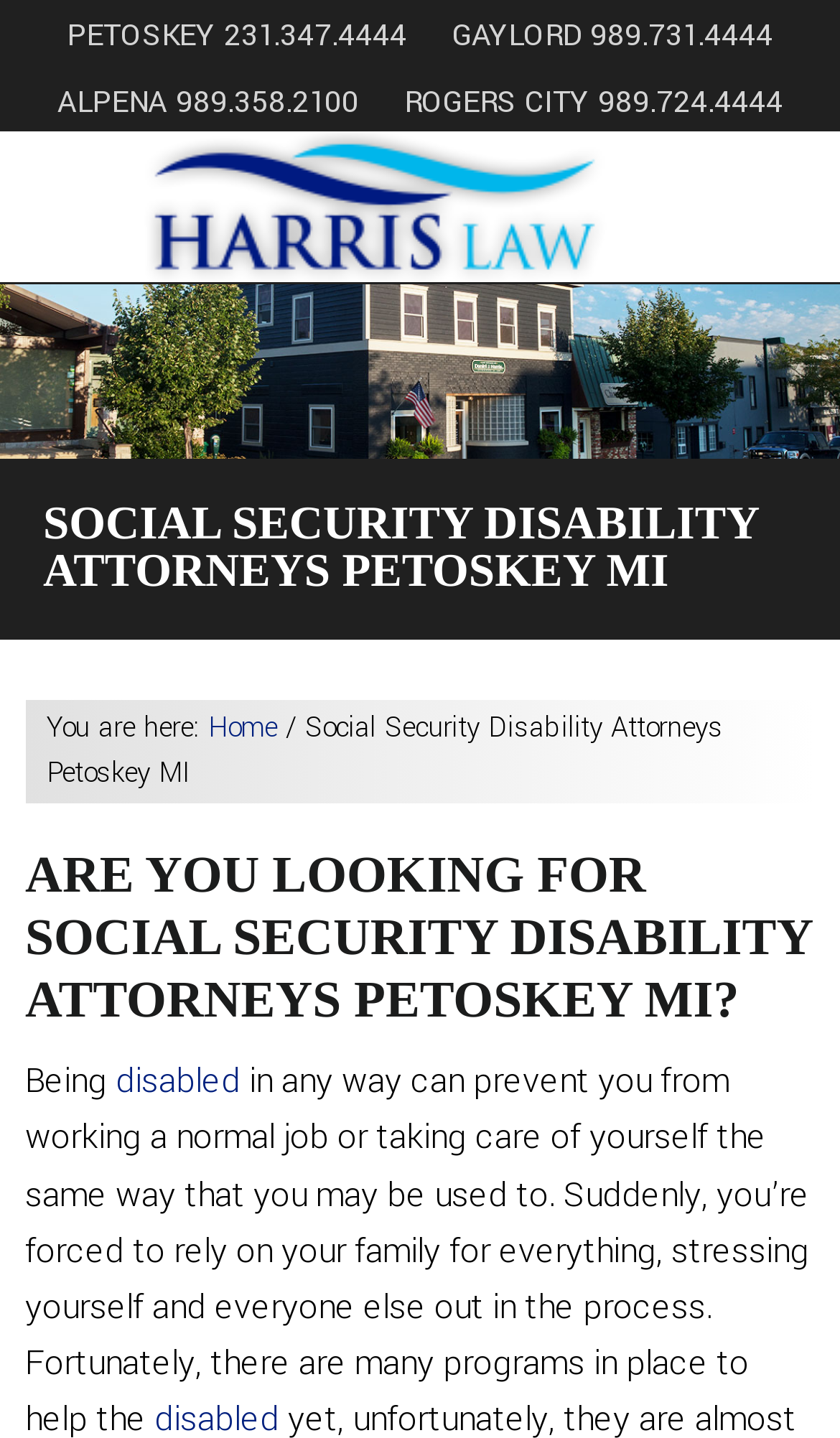Provide a brief response to the question below using one word or phrase:
What is the name of the law firm?

Harris Law